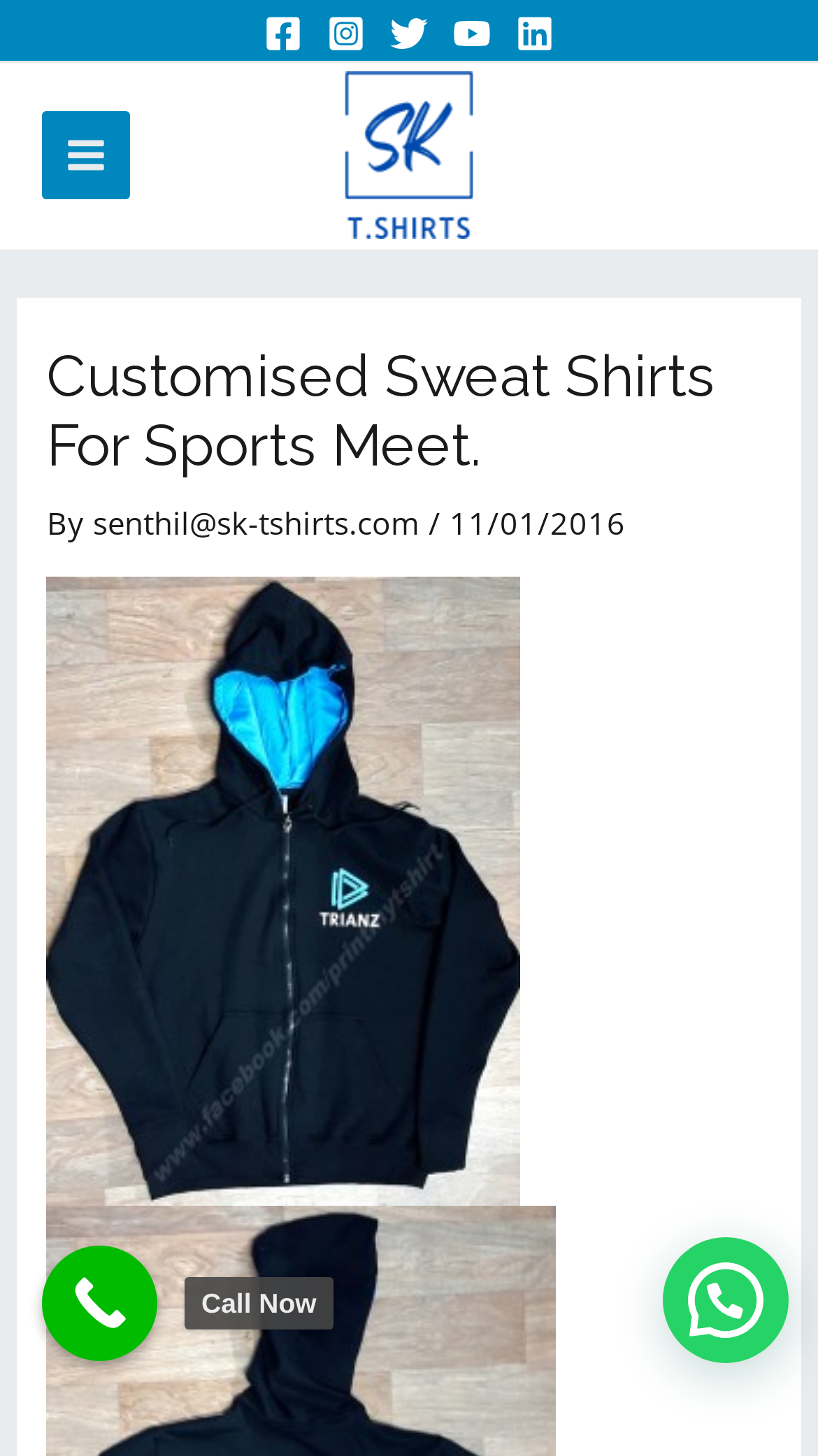Give a one-word or short-phrase answer to the following question: 
What is the purpose of the 'Call Now Button'?

To make a call